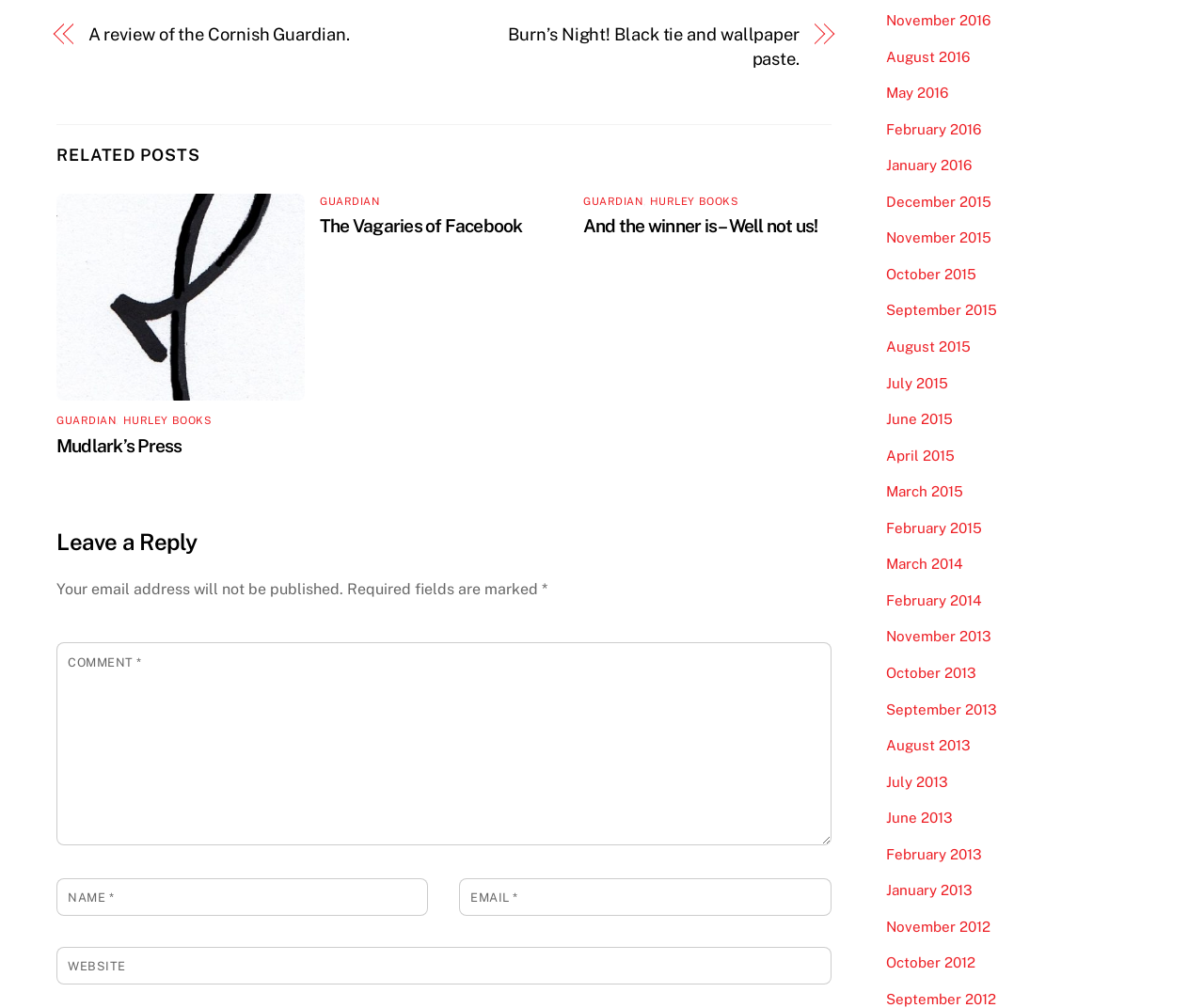Extract the bounding box coordinates of the UI element described by: "Guardian". The coordinates should include four float numbers ranging from 0 to 1, e.g., [left, top, right, bottom].

[0.484, 0.193, 0.534, 0.206]